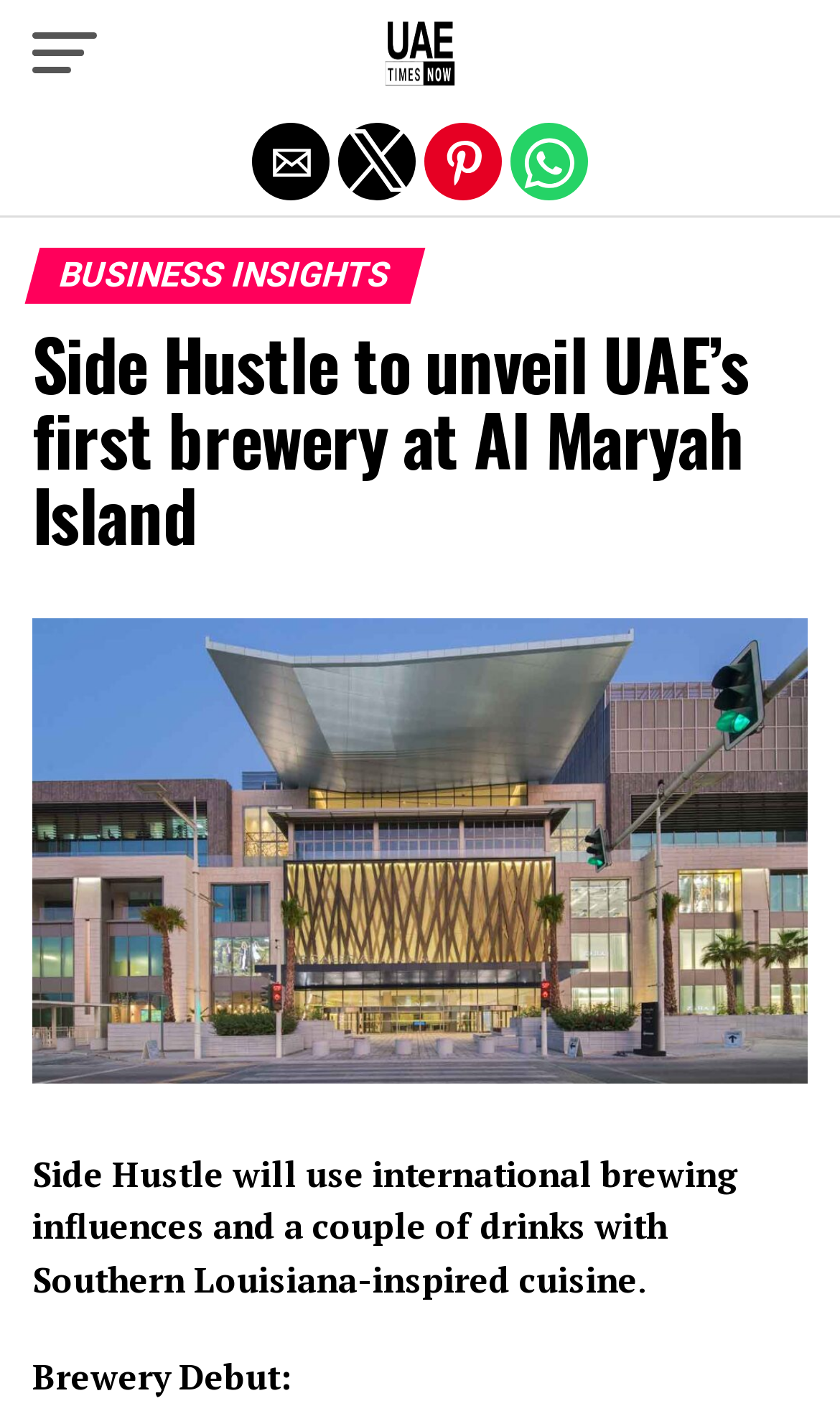Use a single word or phrase to answer the question: What is the location of Side Hustle's first brewery?

Al Maryah Island